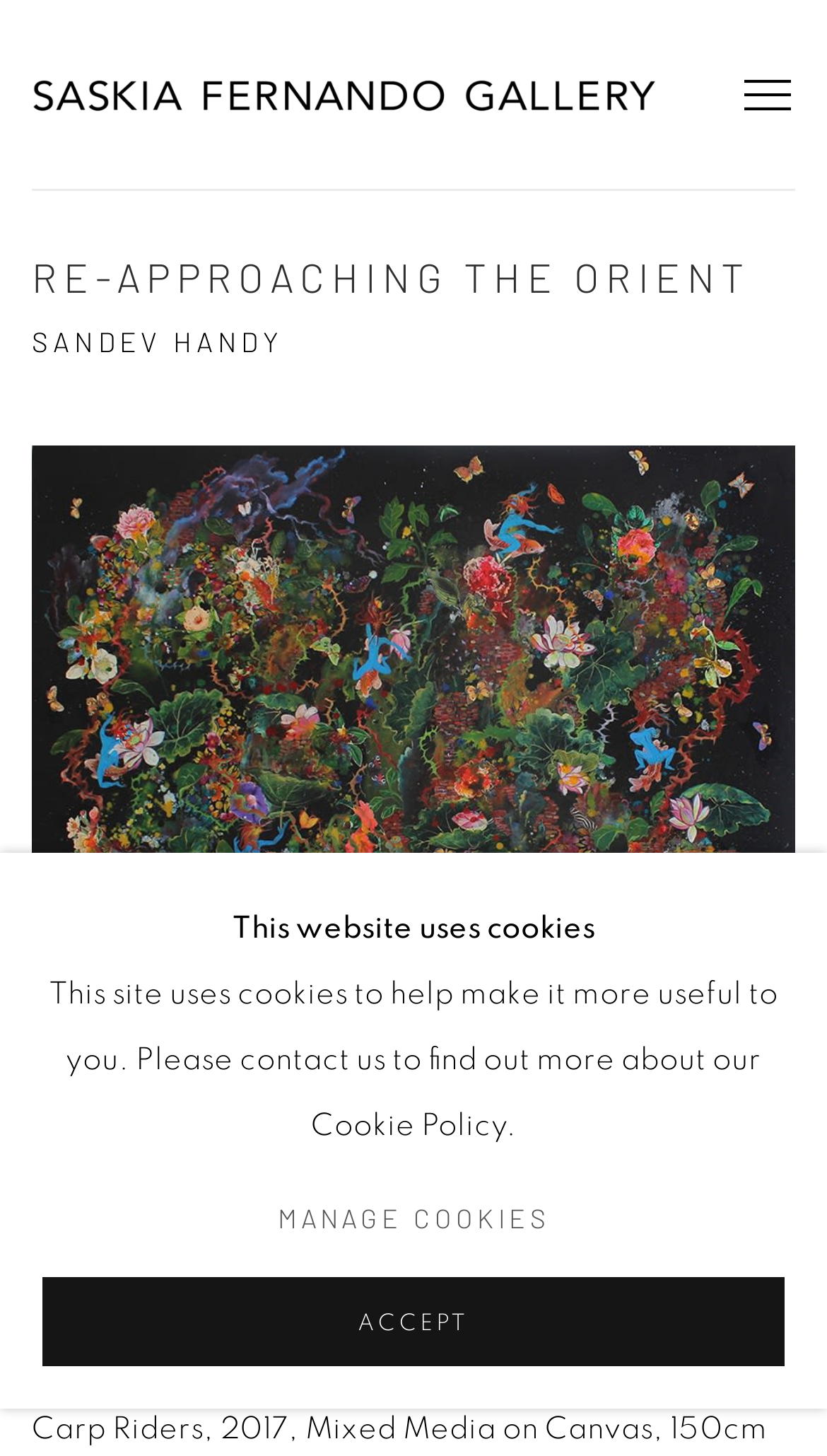Who is the artist featured in the current exhibition?
Look at the screenshot and provide an in-depth answer.

Although the artist's name is not explicitly mentioned on the webpage, based on the meta description, it can be inferred that the artist featured in the current exhibition is Priyantha Udagedara, as the description mentions 'Orientalism by Priyantha Udagedara'.